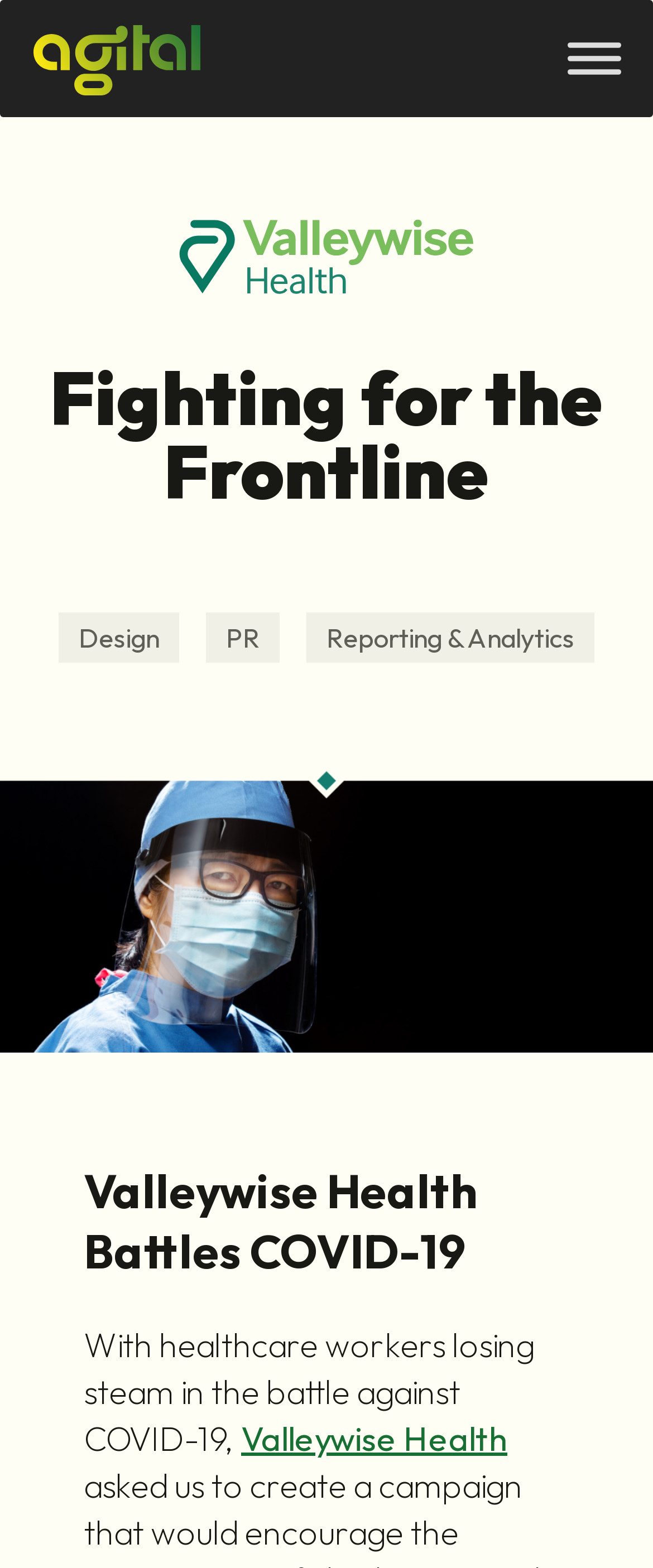What is the topic of the campaign? Analyze the screenshot and reply with just one word or a short phrase.

COVID-19